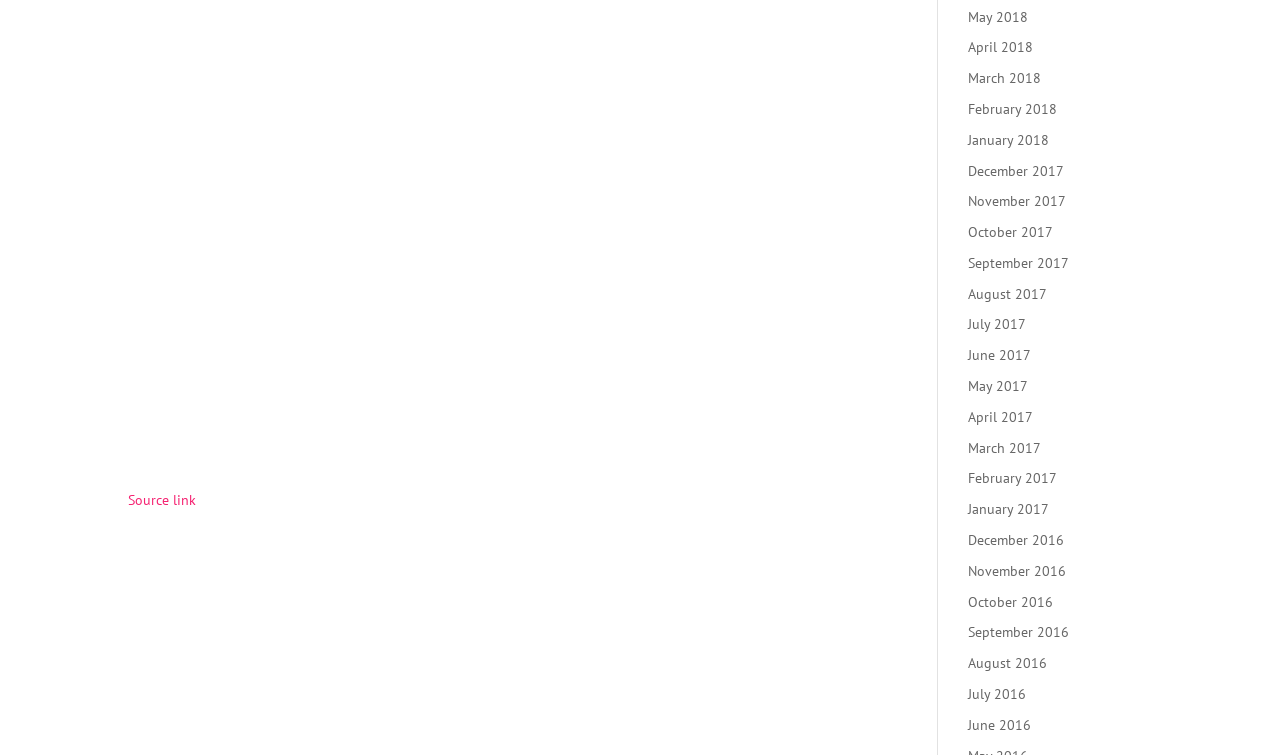Are the months listed in chronological order?
Answer briefly with a single word or phrase based on the image.

No